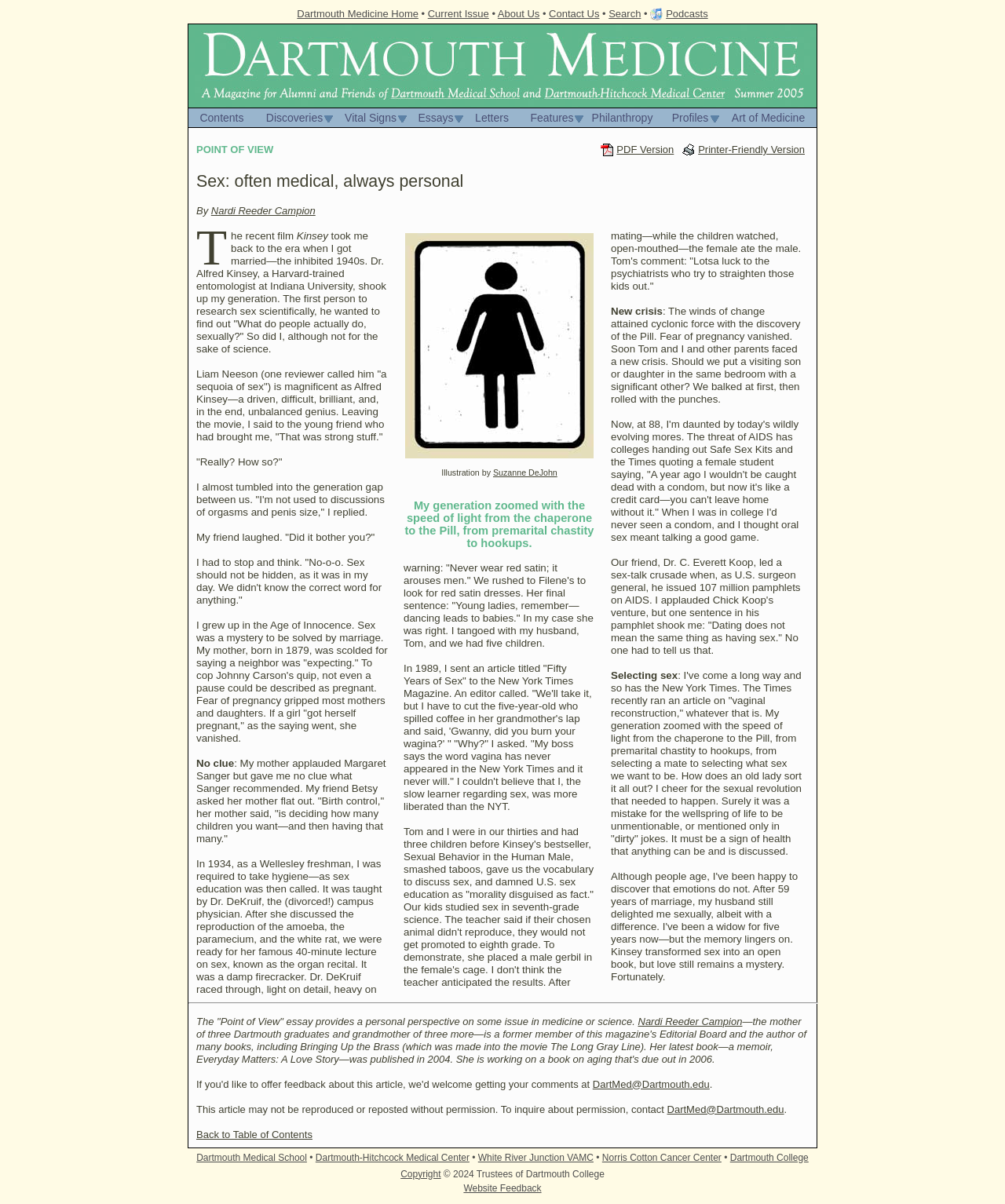Please reply with a single word or brief phrase to the question: 
What is the name of the illustrator mentioned in the article?

Suzanne DeJohn